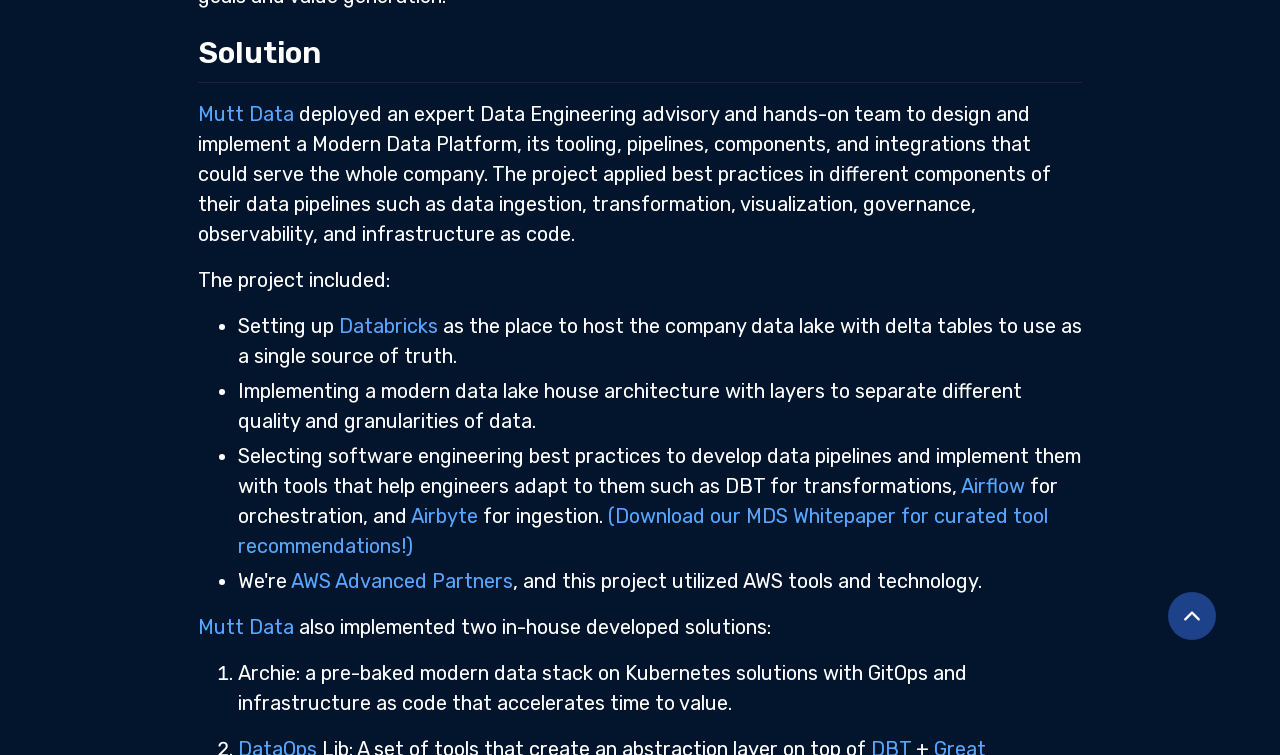Bounding box coordinates are specified in the format (top-left x, top-left y, bottom-right x, bottom-right y). All values are floating point numbers bounded between 0 and 1. Please provide the bounding box coordinate of the region this sentence describes: AWS Advanced Partners

[0.227, 0.753, 0.401, 0.785]